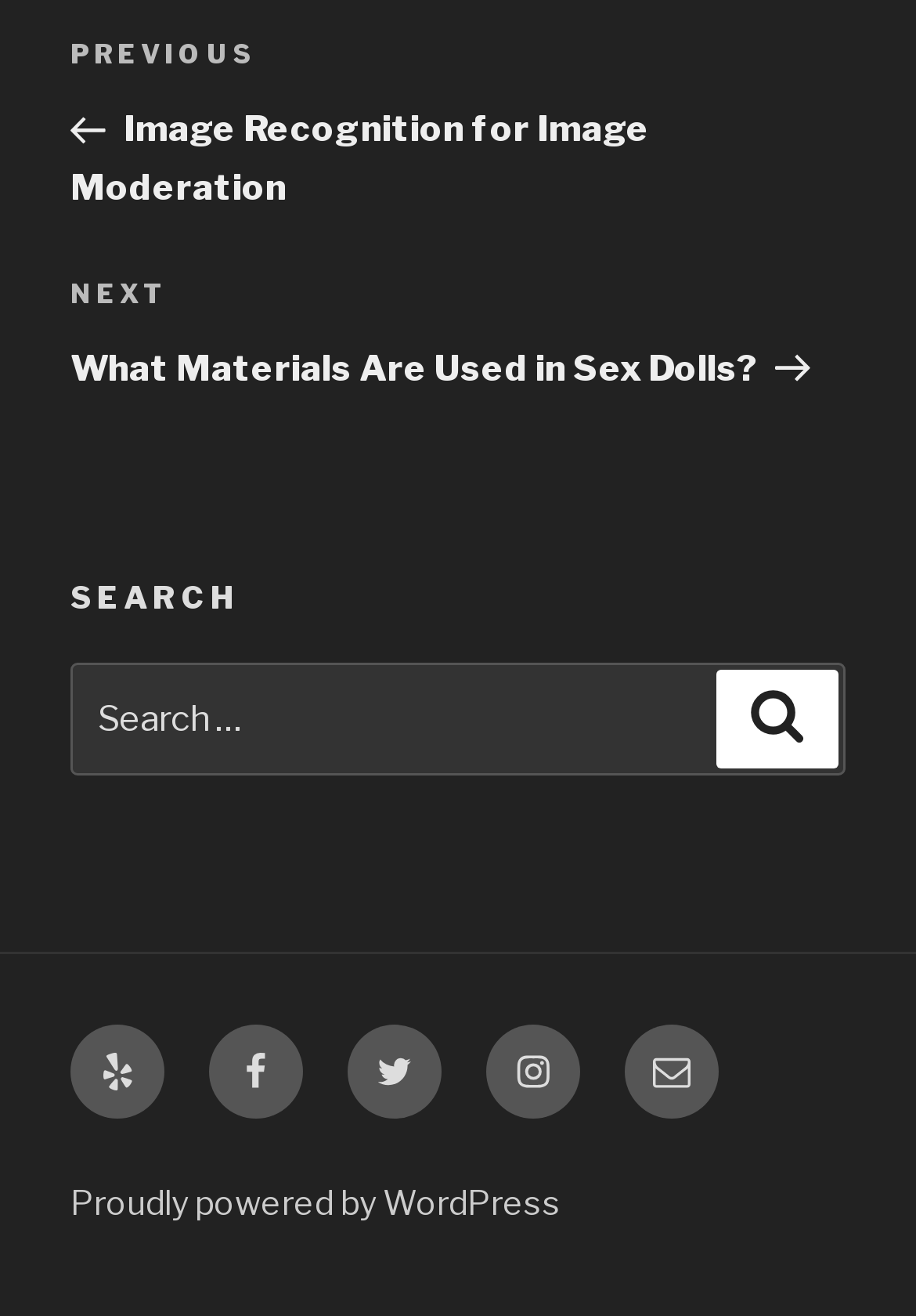Locate the bounding box coordinates of the element you need to click to accomplish the task described by this instruction: "Go to next post".

[0.077, 0.206, 0.923, 0.296]